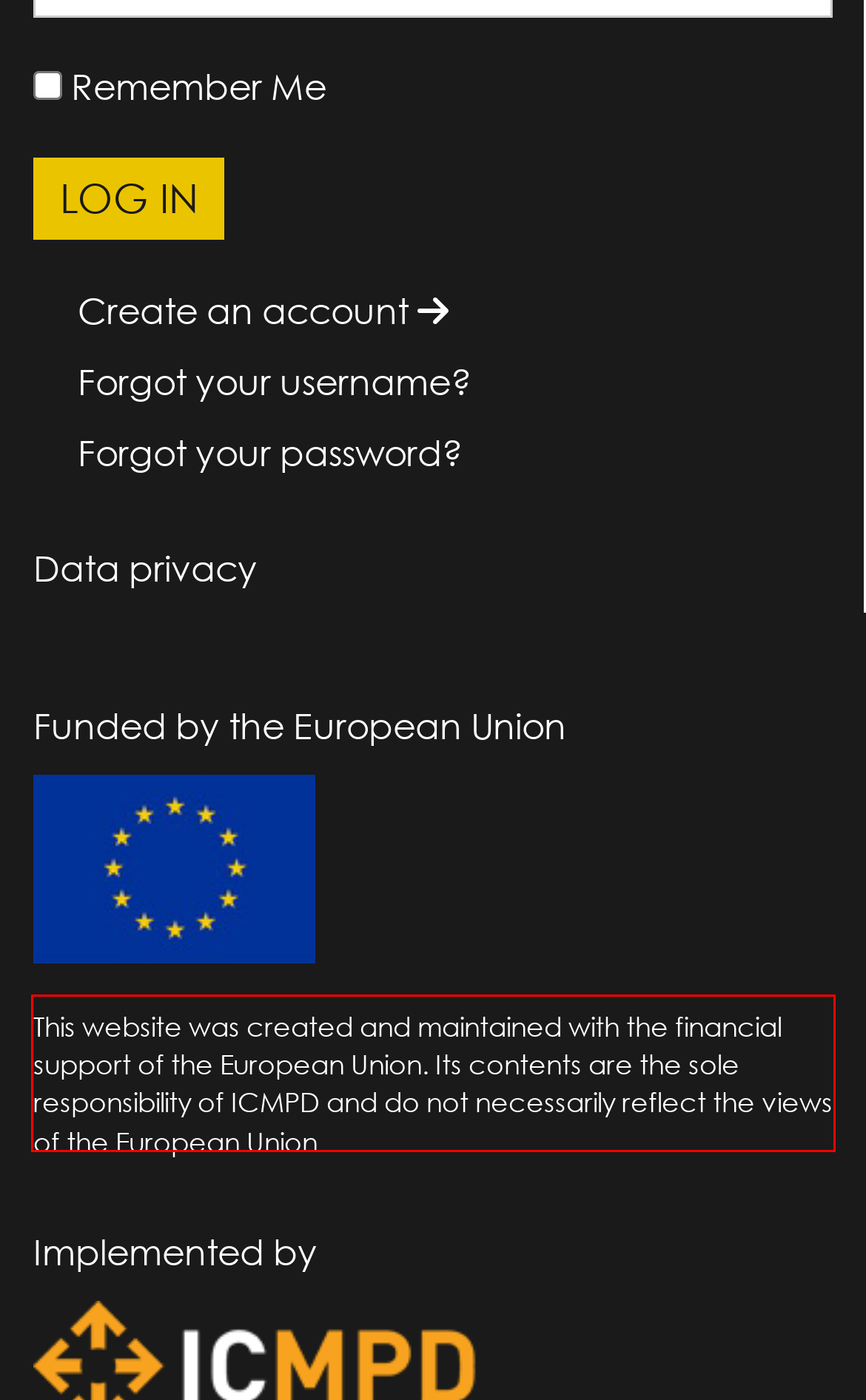Given a screenshot of a webpage containing a red rectangle bounding box, extract and provide the text content found within the red bounding box.

This website was created and maintained with the financial support of the European Union. Its contents are the sole responsibility of ICMPD and do not necessarily reflect the views of the European Union